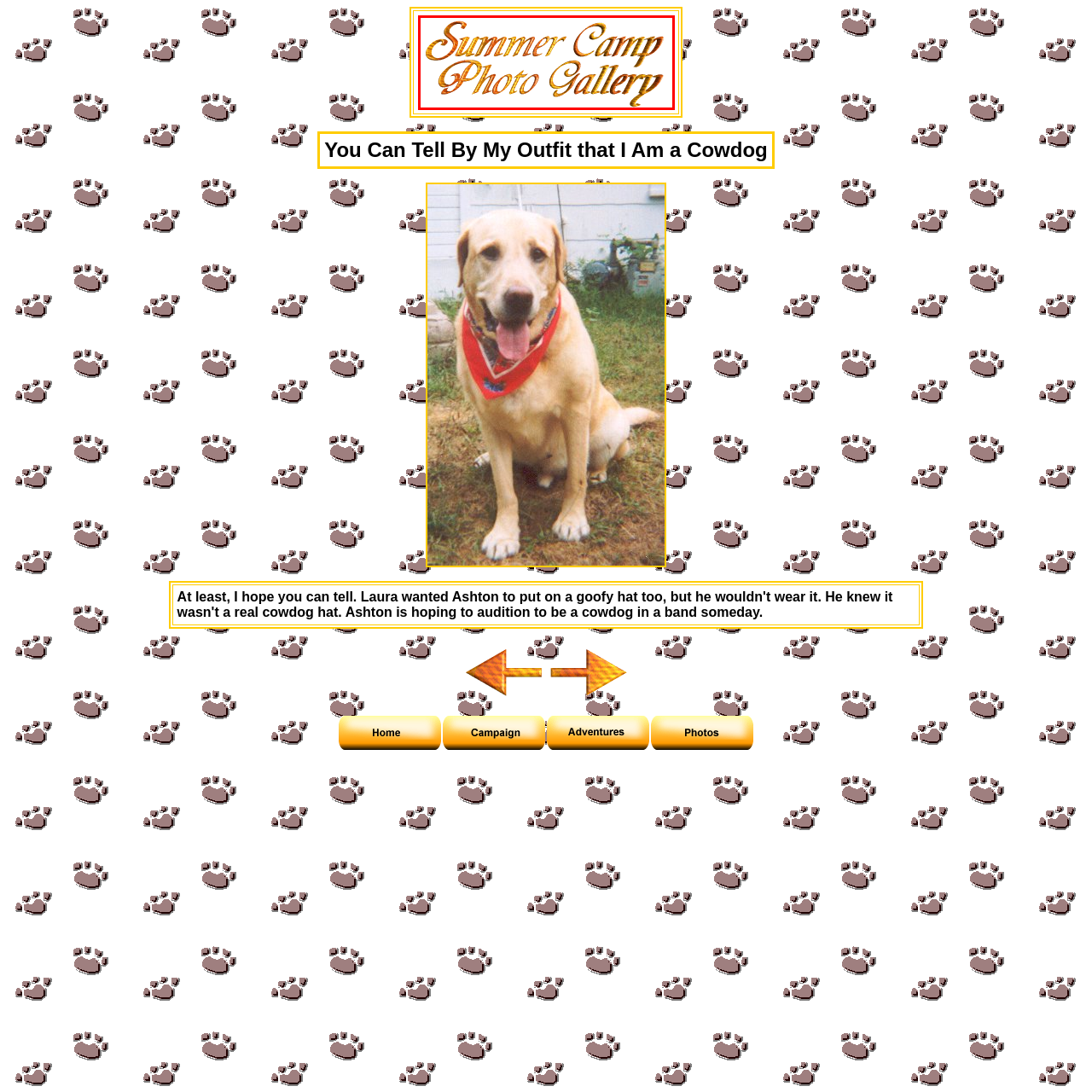Pay attention to the image encircled in red and give a thorough answer to the subsequent question, informed by the visual details in the image:
What type of font is used in the title?

The caption describes the font used in the title 'Summer Camp Photo Gallery' as 'artistic', which suggests that it is a decorative and creative font style that captures the essence of summer fun.